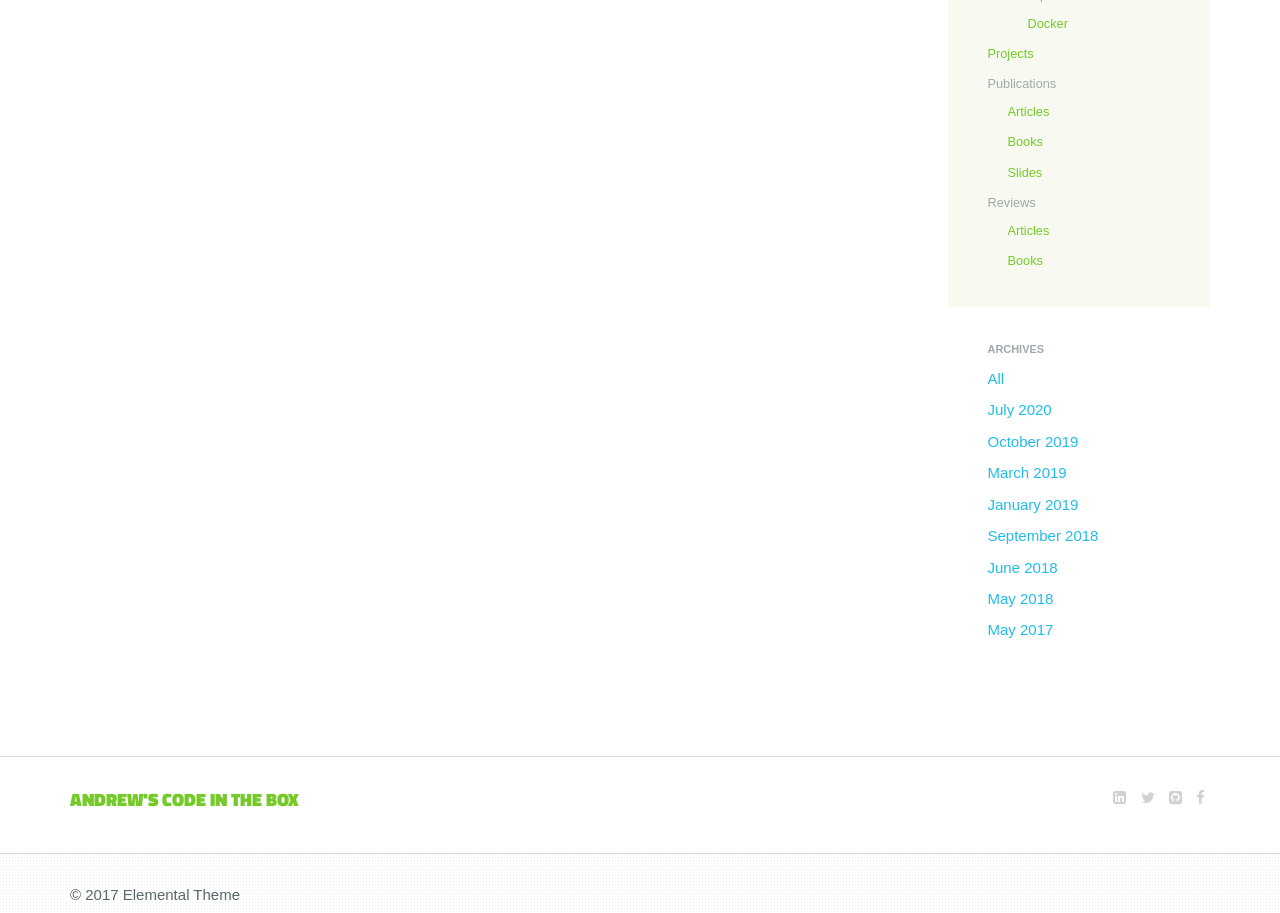Given the description "Books", determine the bounding box of the corresponding UI element.

[0.787, 0.147, 0.815, 0.164]